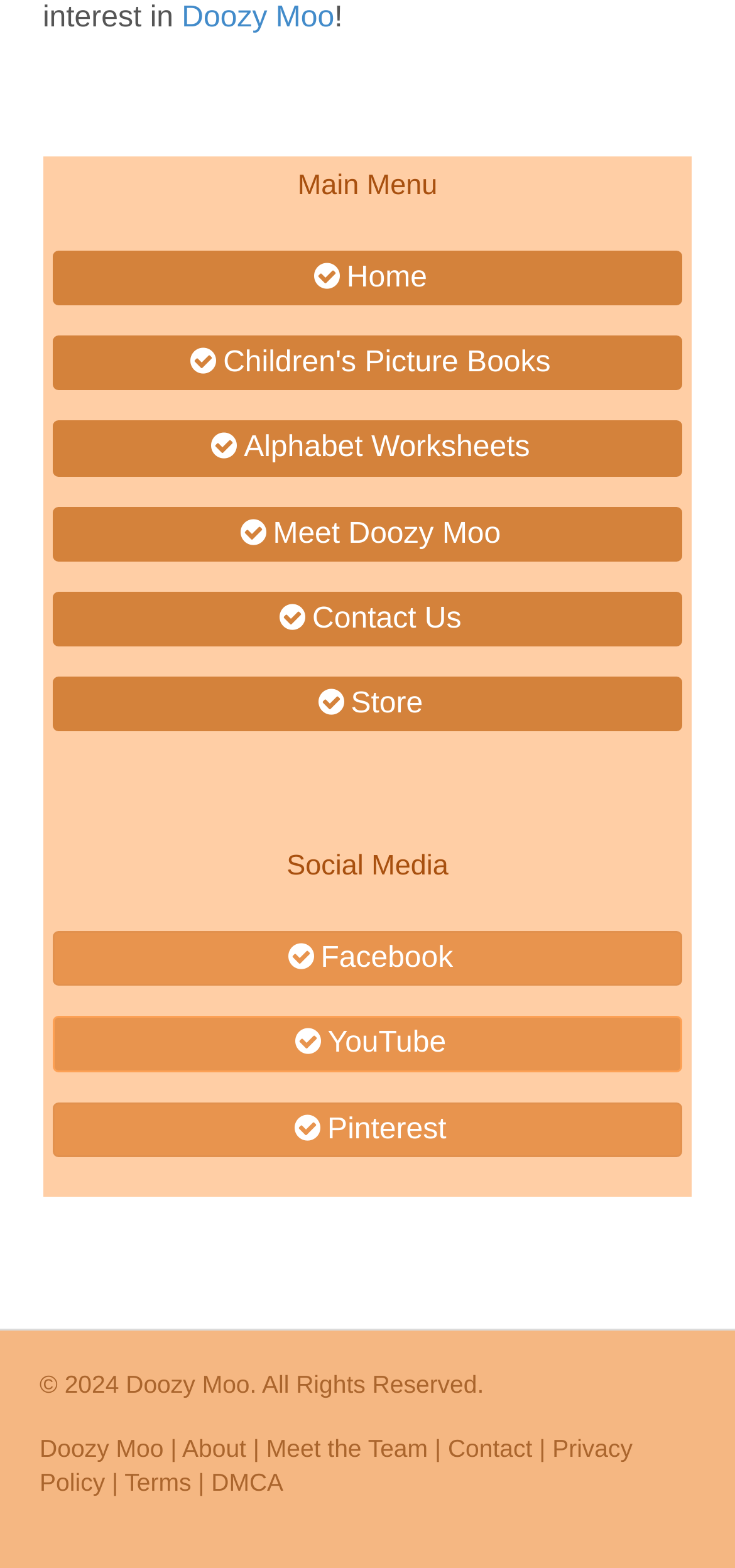Can you pinpoint the bounding box coordinates for the clickable element required for this instruction: "visit Facebook page"? The coordinates should be four float numbers between 0 and 1, i.e., [left, top, right, bottom].

[0.071, 0.594, 0.929, 0.629]